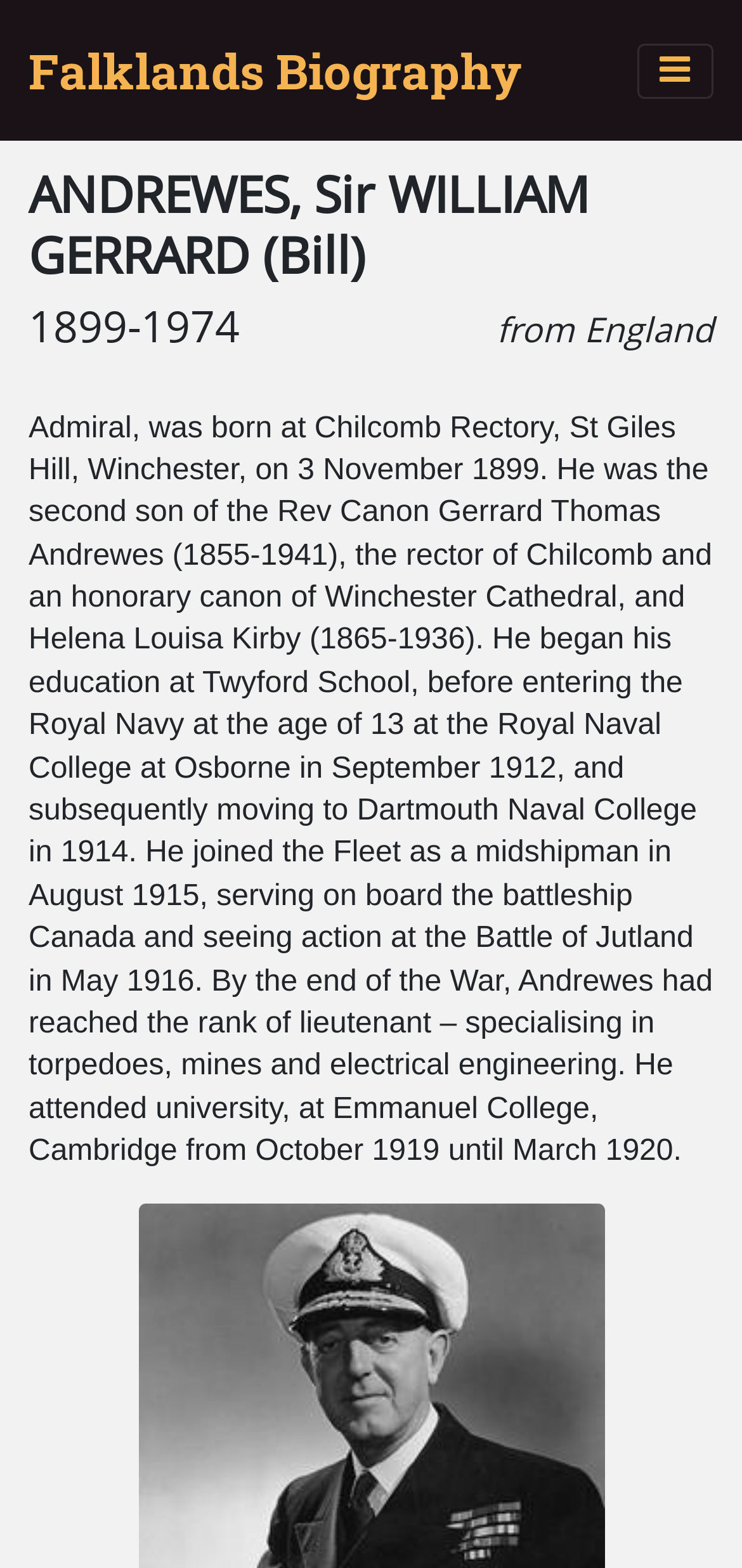What is the name of the person described?
Ensure your answer is thorough and detailed.

The name of the person described can be obtained from the heading element 'ANDREWES, Sir WILLIAM GERRARD (Bill)' on the webpage, which indicates that the person's full name is Sir William Gerrard Andrewes.